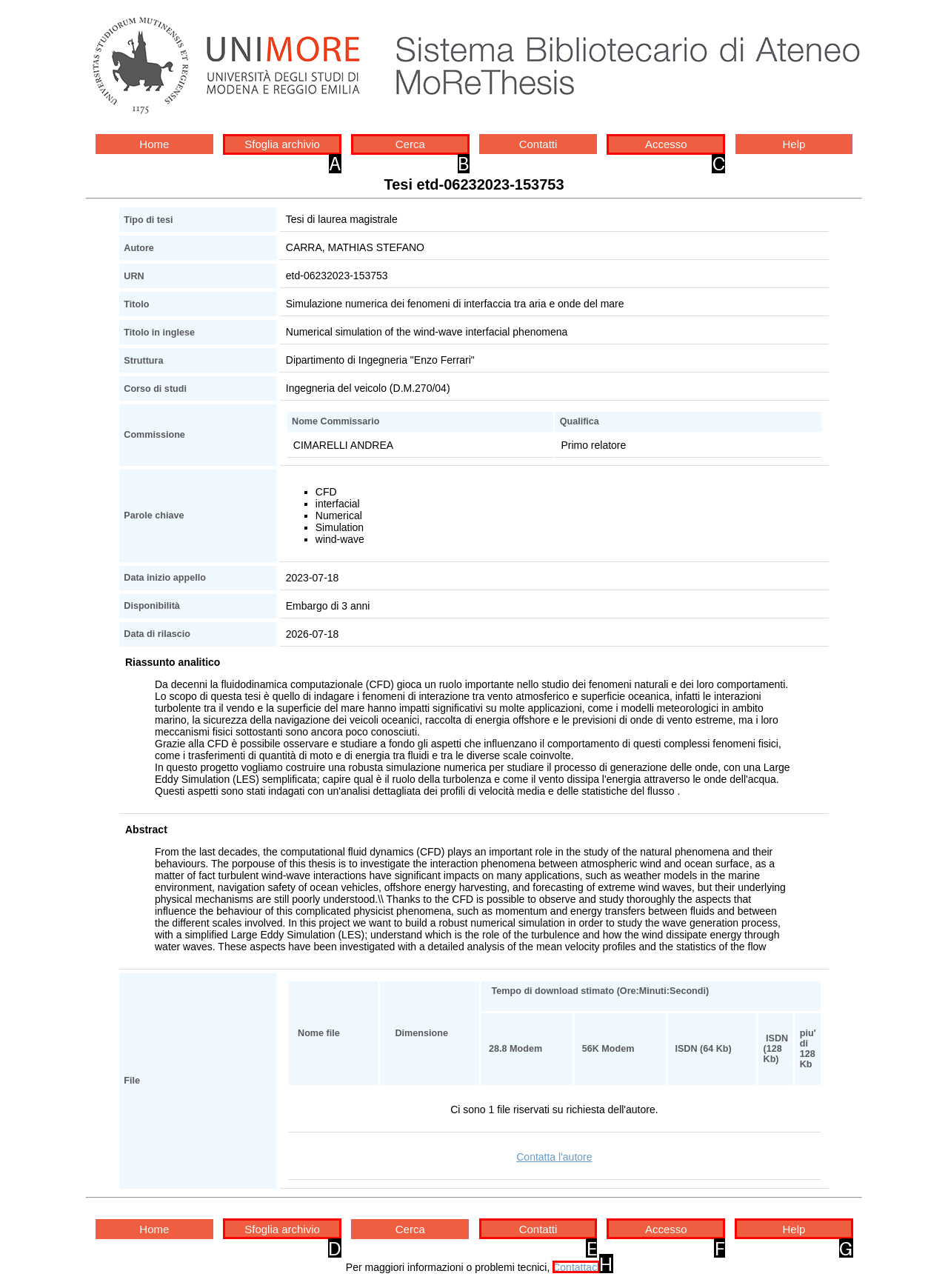From the given options, choose the HTML element that aligns with the description: Essential Worker Rights Network. Respond with the letter of the selected element.

None